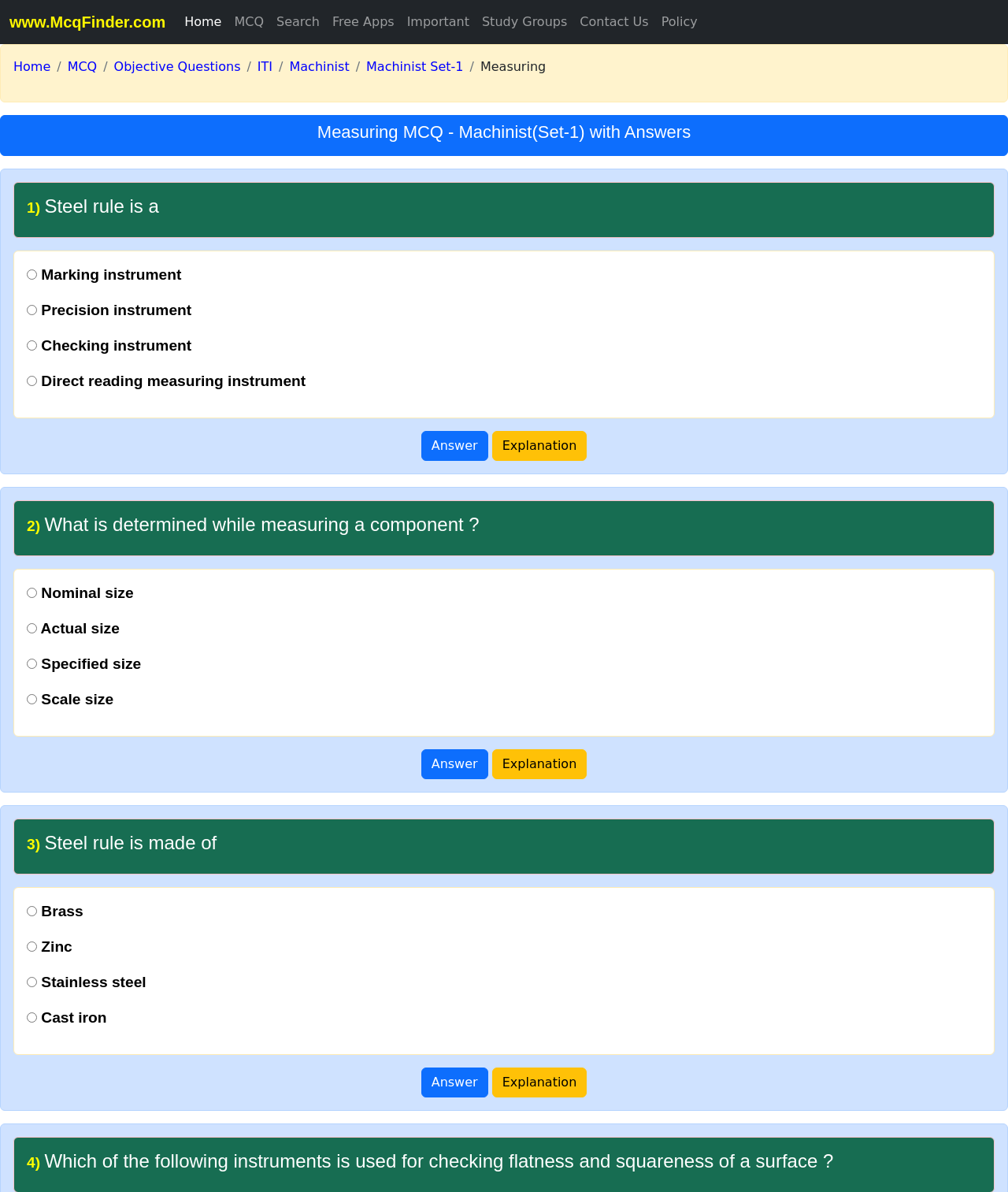How many questions are present on the webpage?
We need a detailed and exhaustive answer to the question. Please elaborate.

The webpage contains four questions, each with a heading, options, and buttons to show the answer and explanation. The questions are numbered from 1 to 4, and each question has a unique set of options and buttons.